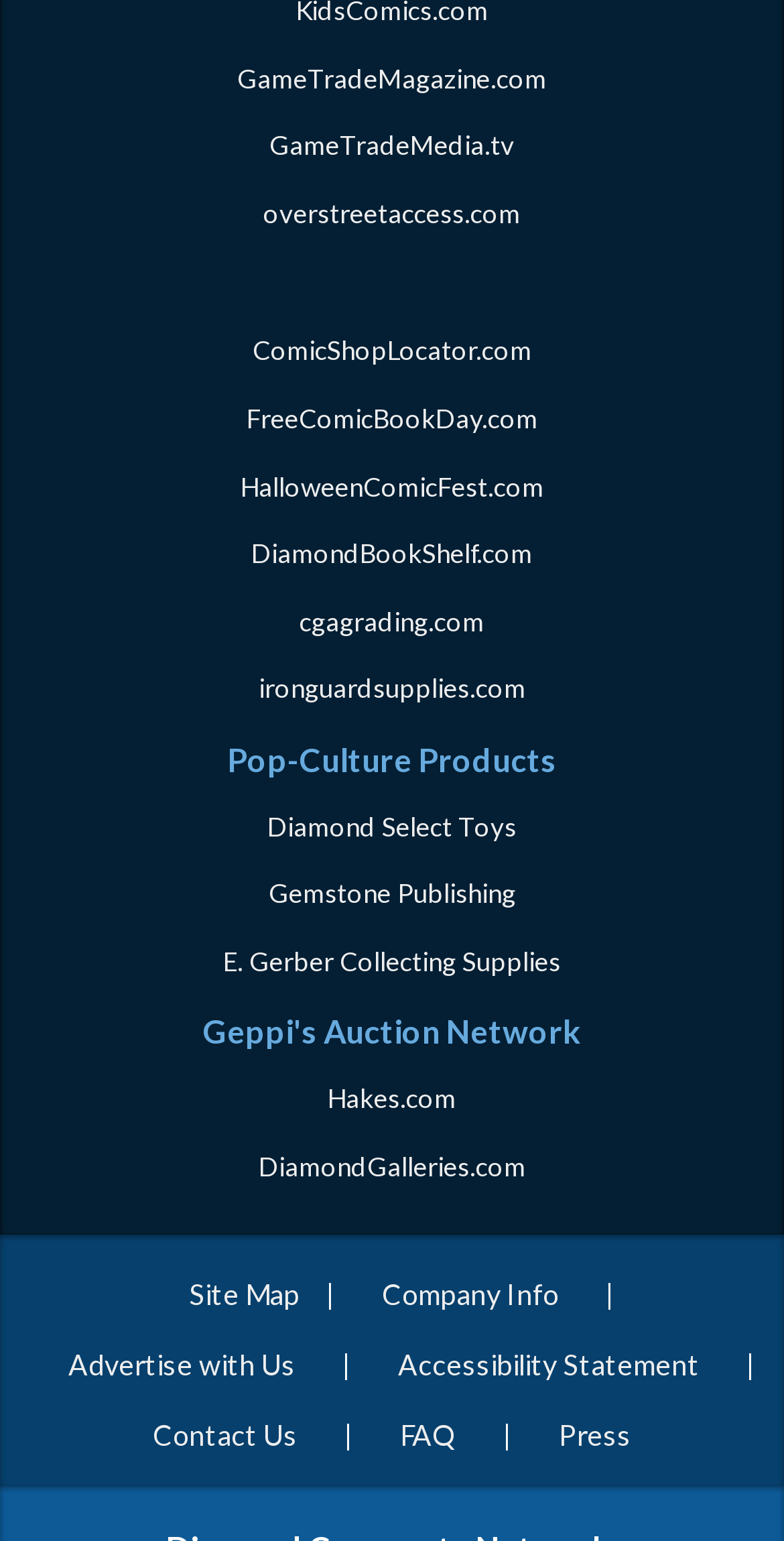Could you highlight the region that needs to be clicked to execute the instruction: "Toggle navigation"?

None